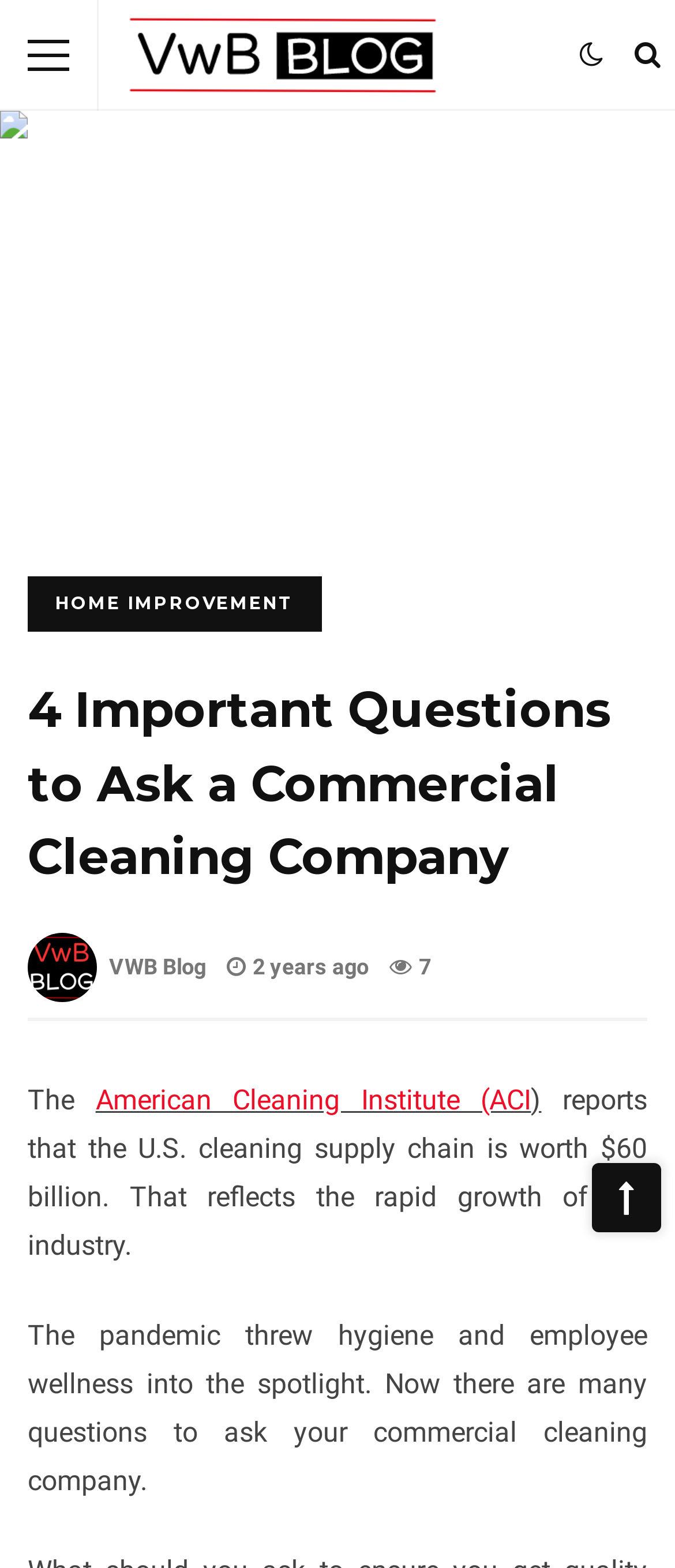Provide the bounding box coordinates for the UI element that is described by this text: "Menu". The coordinates should be in the form of four float numbers between 0 and 1: [left, top, right, bottom].

[0.041, 0.0, 0.103, 0.071]